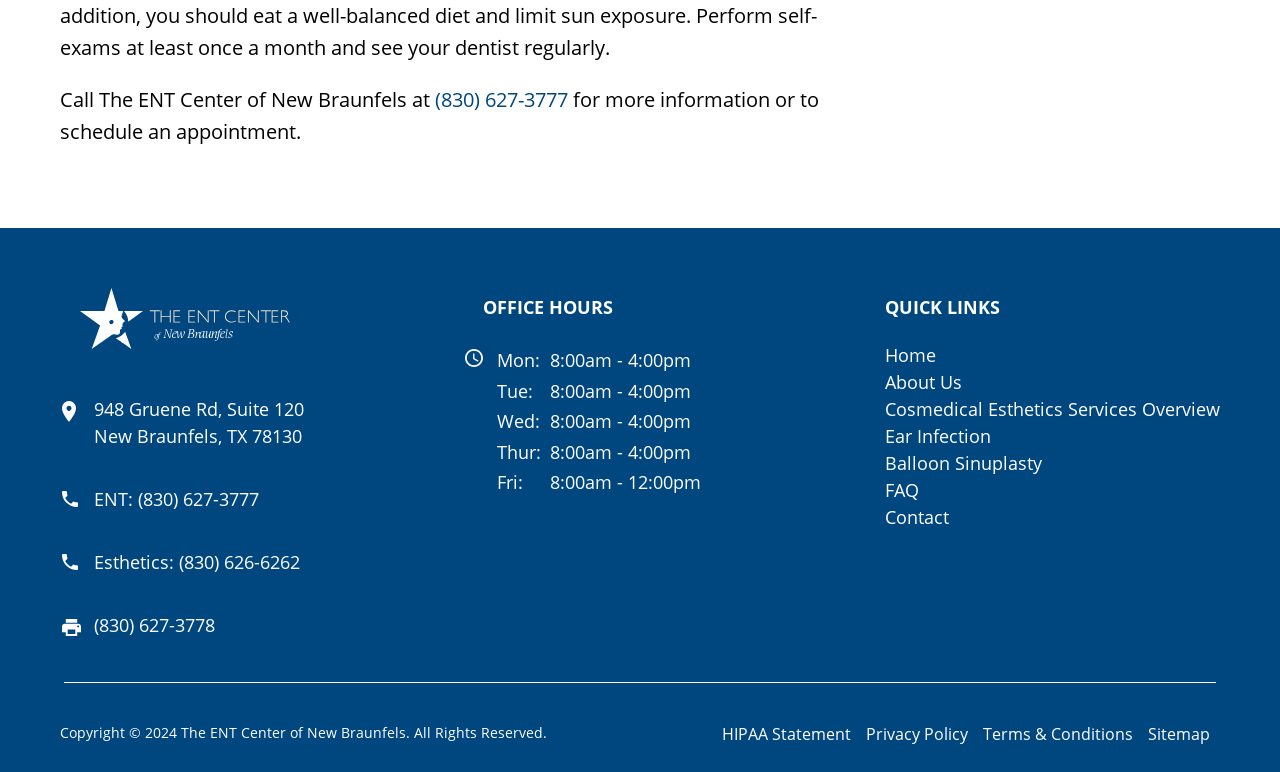Answer the question below in one word or phrase:
What are the office hours on Fridays?

8:00am - 12:00pm